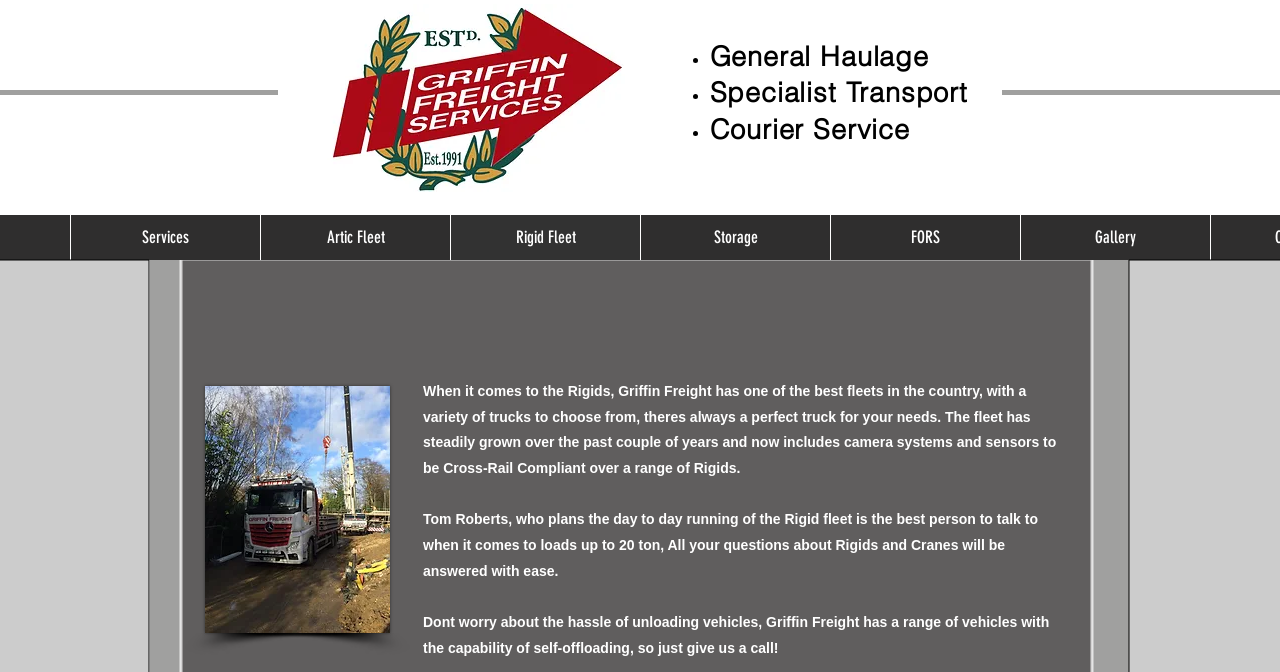How many types of services are listed in the navigation menu?
Answer with a single word or phrase, using the screenshot for reference.

6